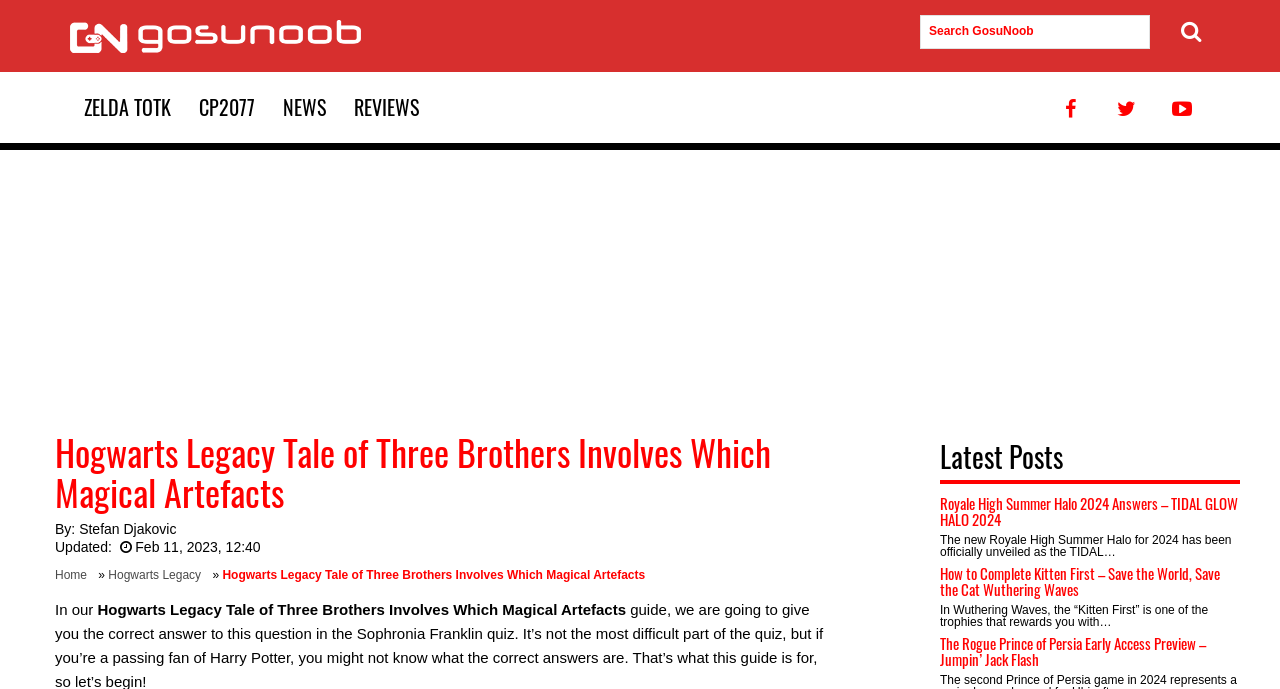Locate the bounding box coordinates of the element that needs to be clicked to carry out the instruction: "Search for a game guide". The coordinates should be given as four float numbers ranging from 0 to 1, i.e., [left, top, right, bottom].

[0.707, 0.022, 0.918, 0.071]